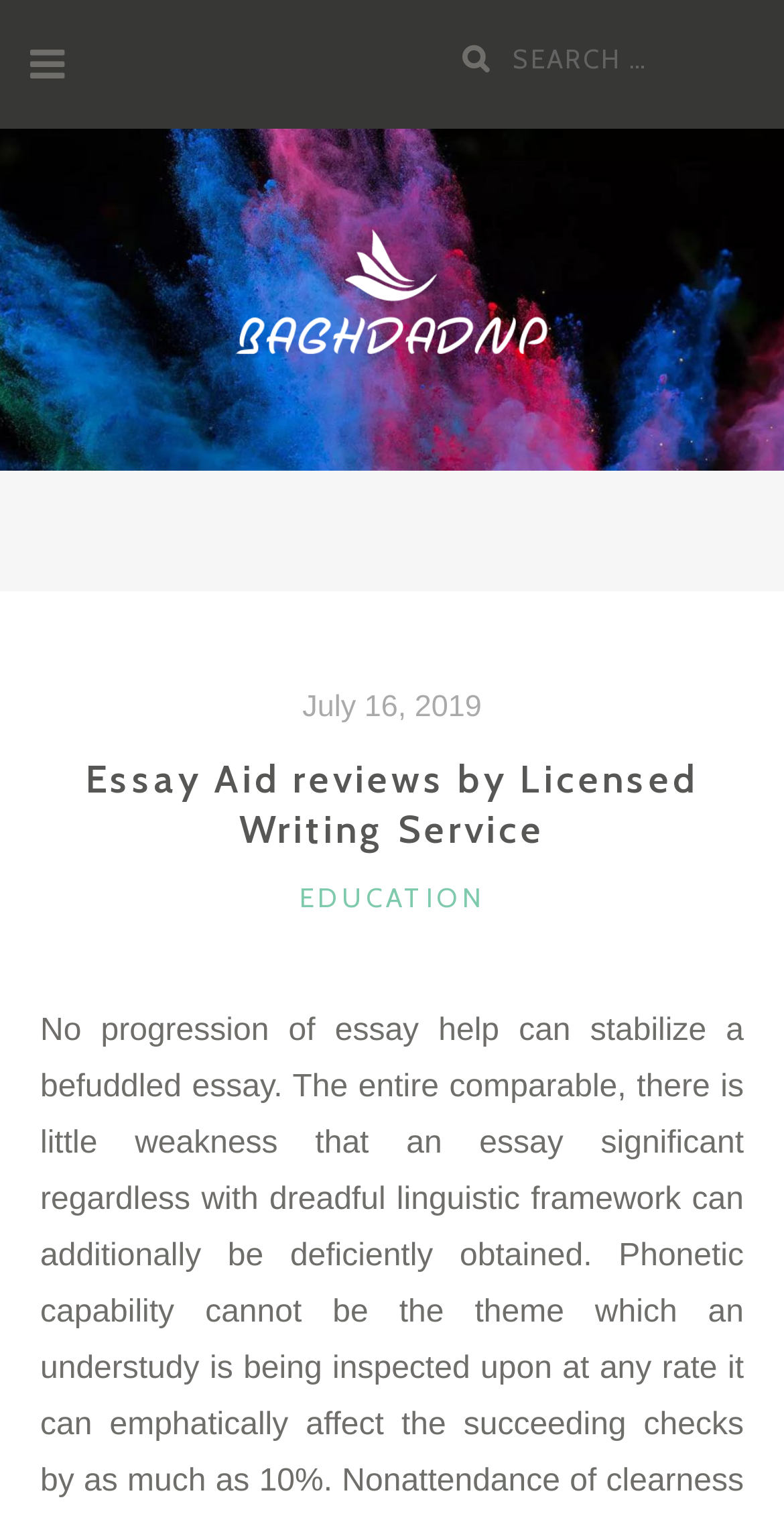What is the date of the review?
Use the image to answer the question with a single word or phrase.

July 16, 2019